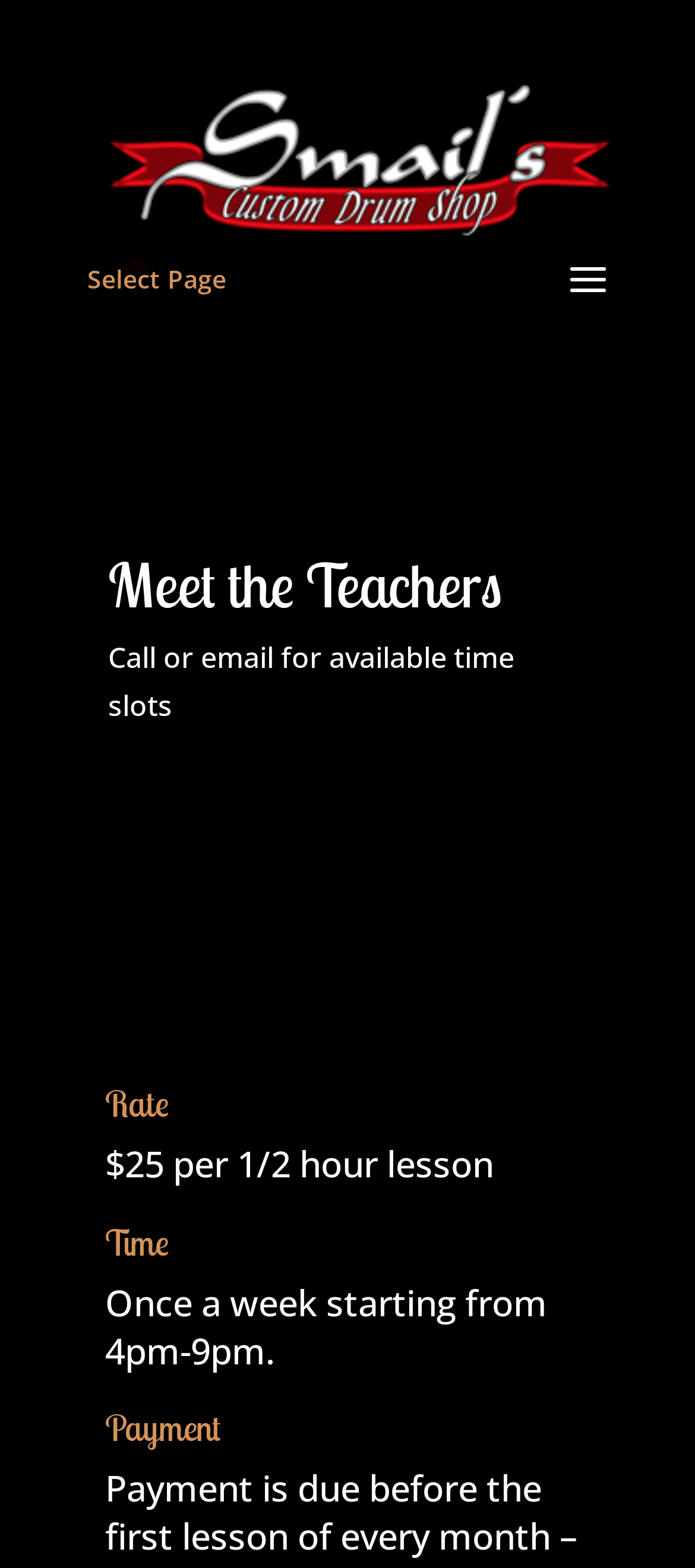Using the details in the image, give a detailed response to the question below:
What is the purpose of the 'Select Page' dropdown?

The 'Select Page' dropdown is likely used to navigate to different pages of the website, allowing users to access different sections or features of the drum shop's website.